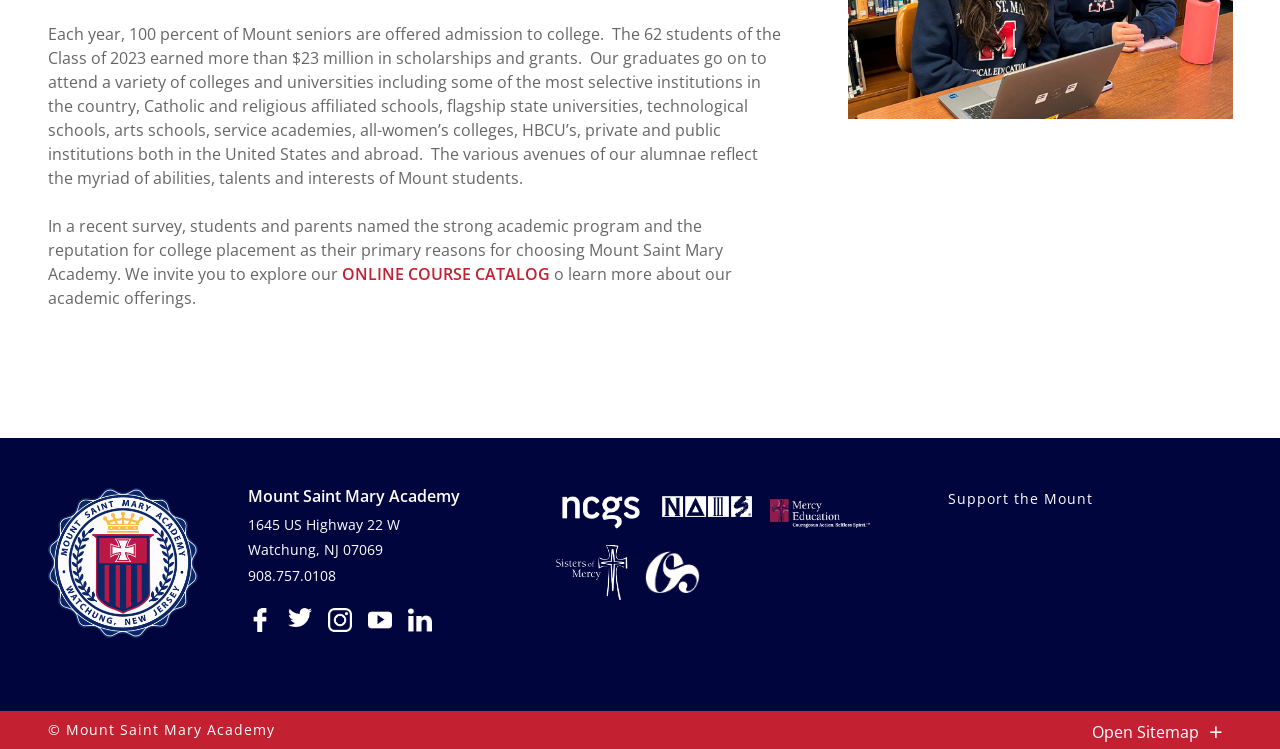Please identify the bounding box coordinates of the element's region that should be clicked to execute the following instruction: "Learn more about NCGS". The bounding box coordinates must be four float numbers between 0 and 1, i.e., [left, top, right, bottom].

[0.428, 0.667, 0.511, 0.696]